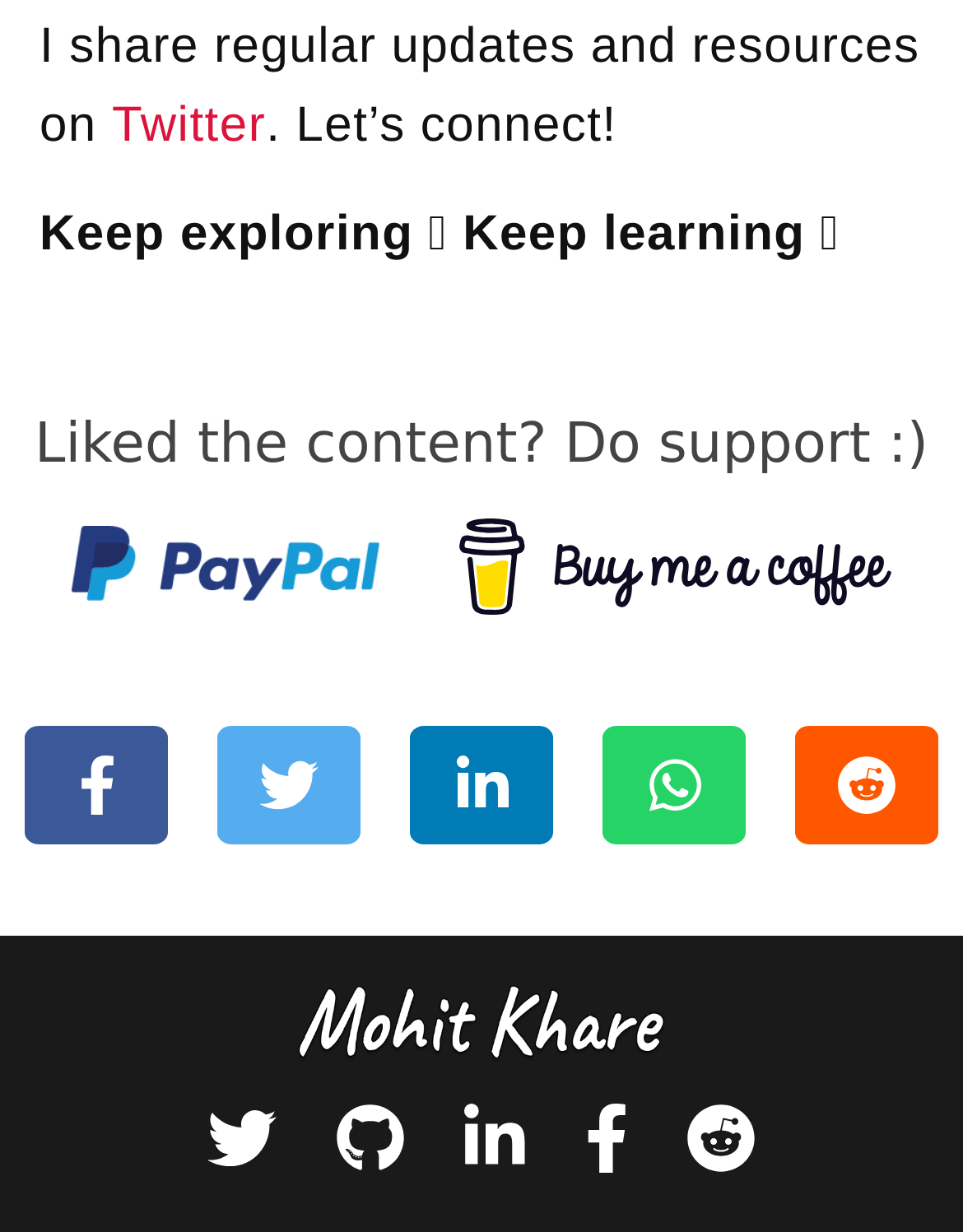Locate the UI element described by aria-label="Reddit - mkfeuhrer" in the provided webpage screenshot. Return the bounding box coordinates in the format (top-left x, top-left y, bottom-right x, bottom-right y), ensuring all values are between 0 and 1.

[0.713, 0.893, 0.785, 0.959]